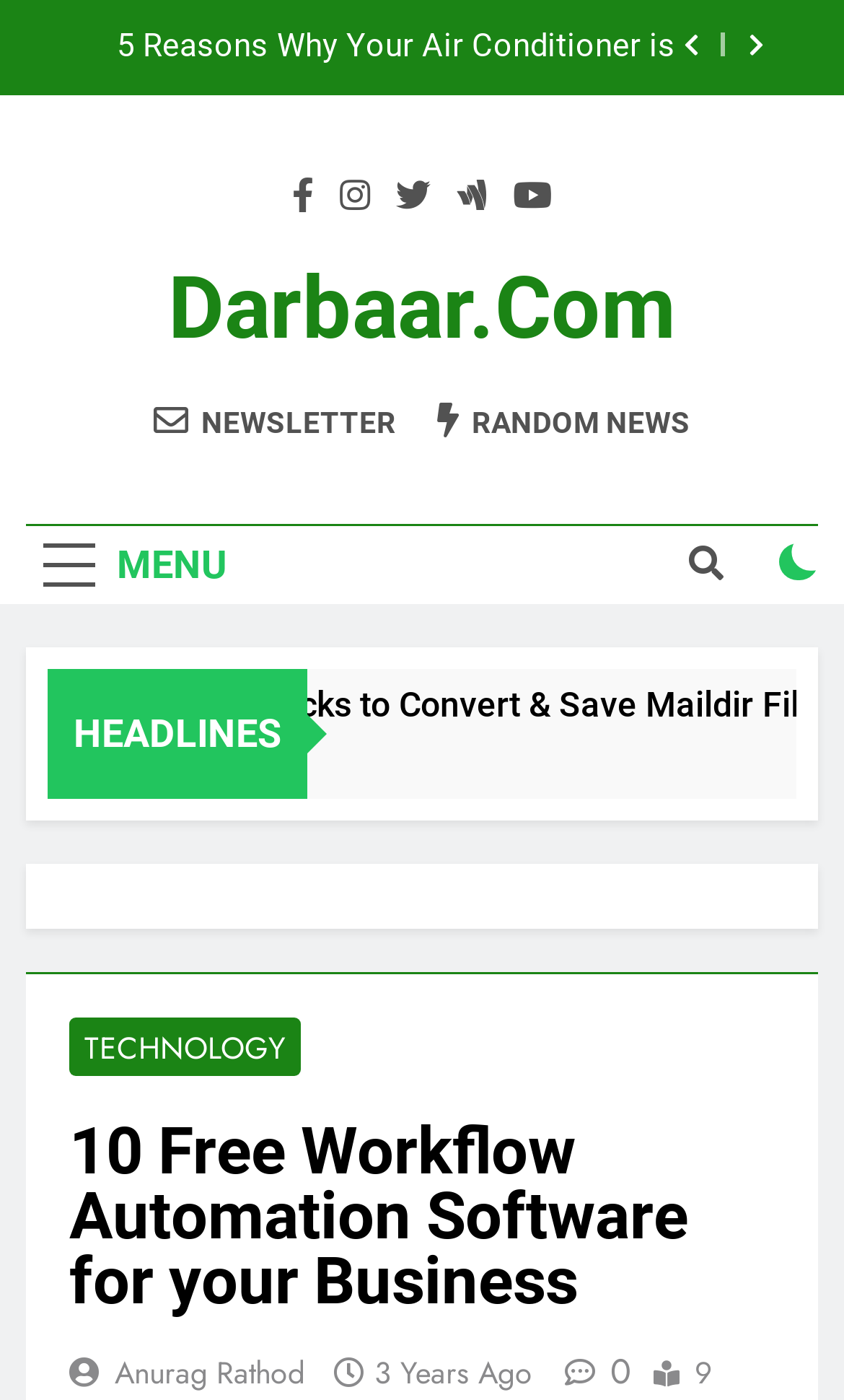Determine the bounding box coordinates of the clickable region to execute the instruction: "Read the article about custom bath bomb packaging". The coordinates should be four float numbers between 0 and 1, denoted as [left, top, right, bottom].

[0.072, 0.022, 0.8, 0.046]